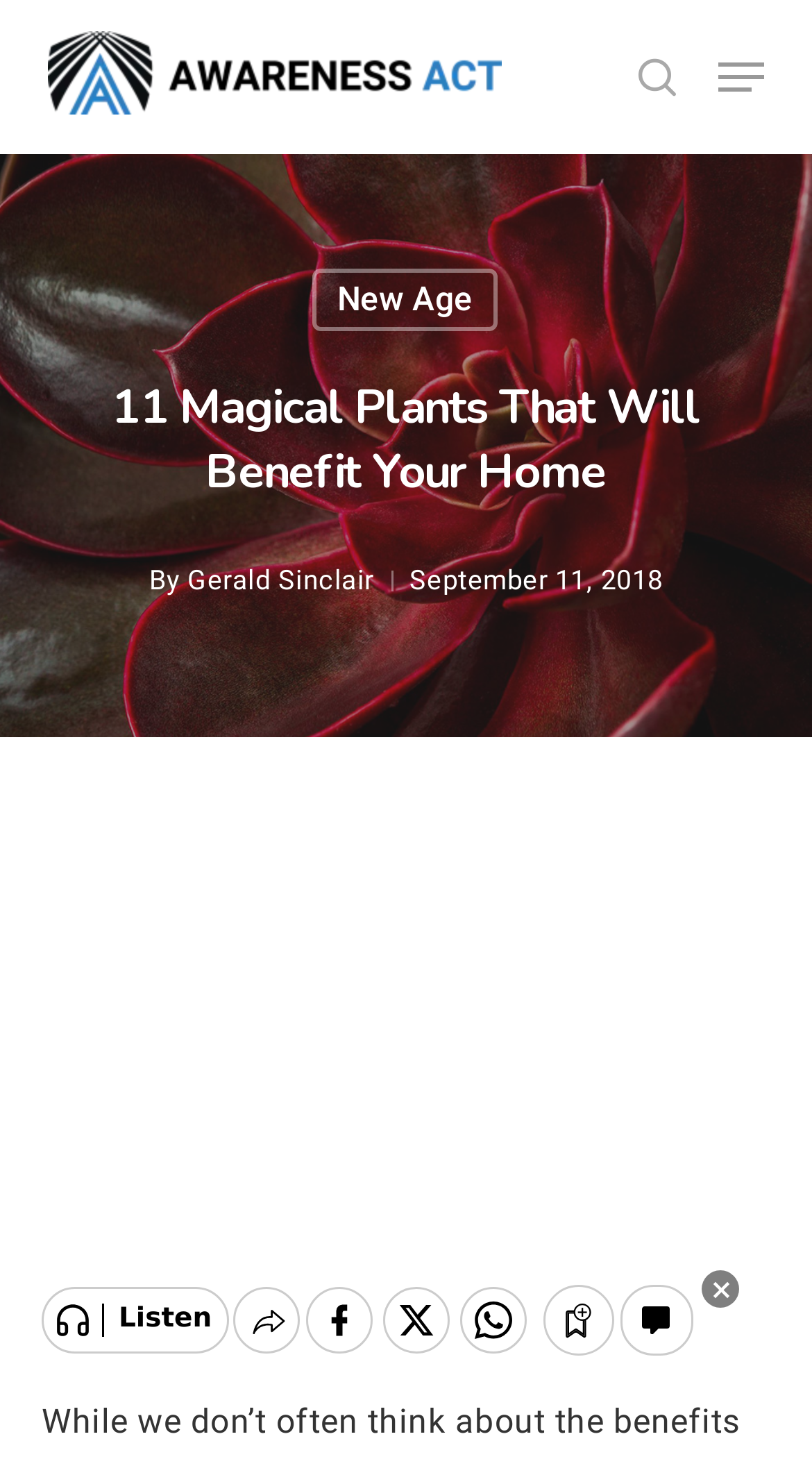Explain in detail what is displayed on the webpage.

The webpage is an article titled "11 Magical Plants That Will Benefit Your Home" from the website Awareness Act. At the top left of the page, there is a search bar with a textbox labeled "Search" and a "Close Search" link next to it. Below the search bar, there is a link to the website's homepage, "Awareness Act", accompanied by an image of the website's logo.

On the top right, there is a navigation menu button labeled "Navigation Menu" and a link to a category called "New Age". The main content of the page starts with a heading that repeats the title of the article, followed by the author's name, "Gerald Sinclair", and the publication date, "September 11, 2018".

The main content area takes up most of the page, with a large iframe that likely contains the article's text and images. There is another iframe at the bottom of the page, which appears to be a social sharing widget called "Vuukle Sharebar Widget". At the bottom right of the page, there is a "Close" button, likely used to close a popup or modal window.